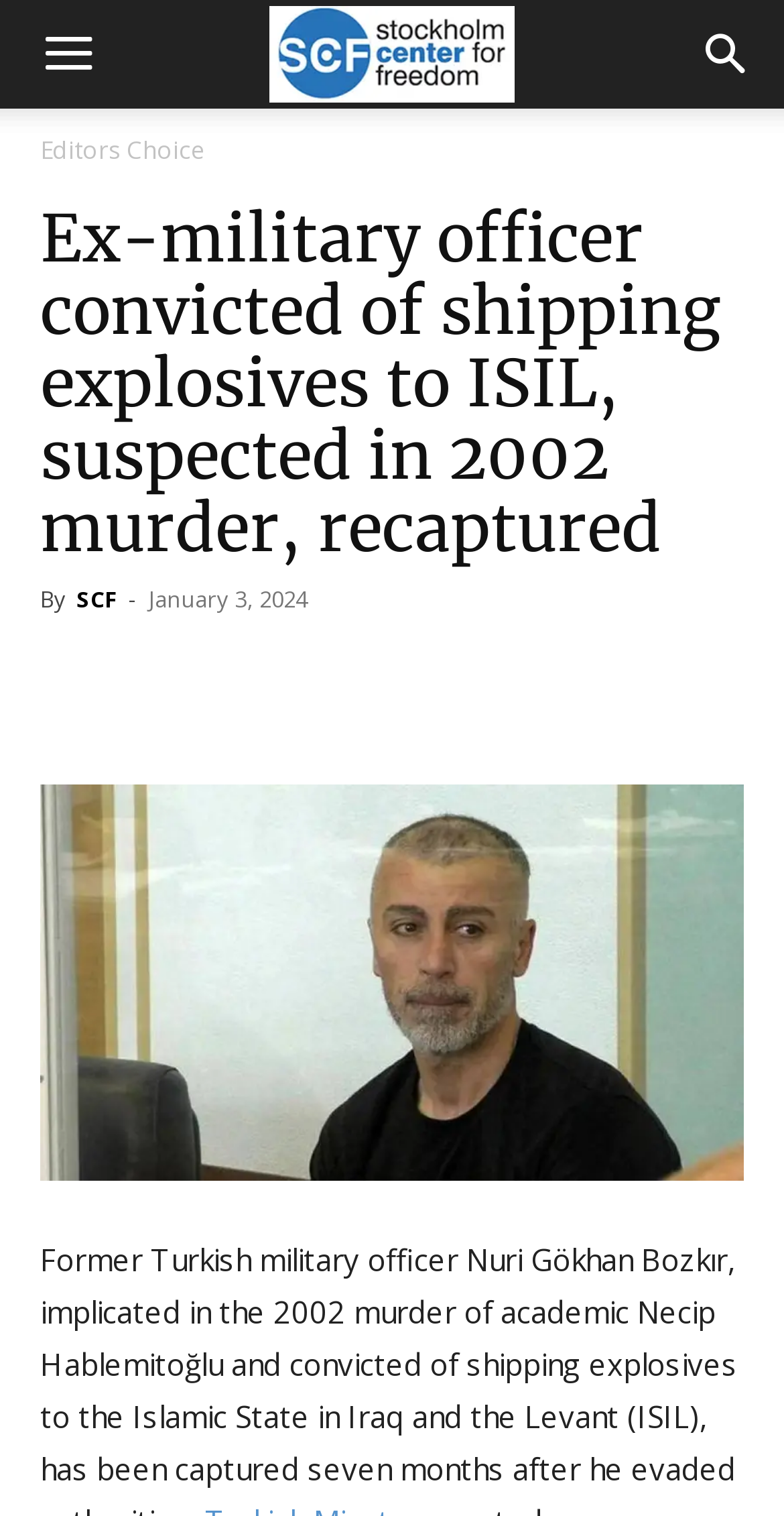Reply to the question with a single word or phrase:
What is the name of the organization?

Stockholm Center for Freedom